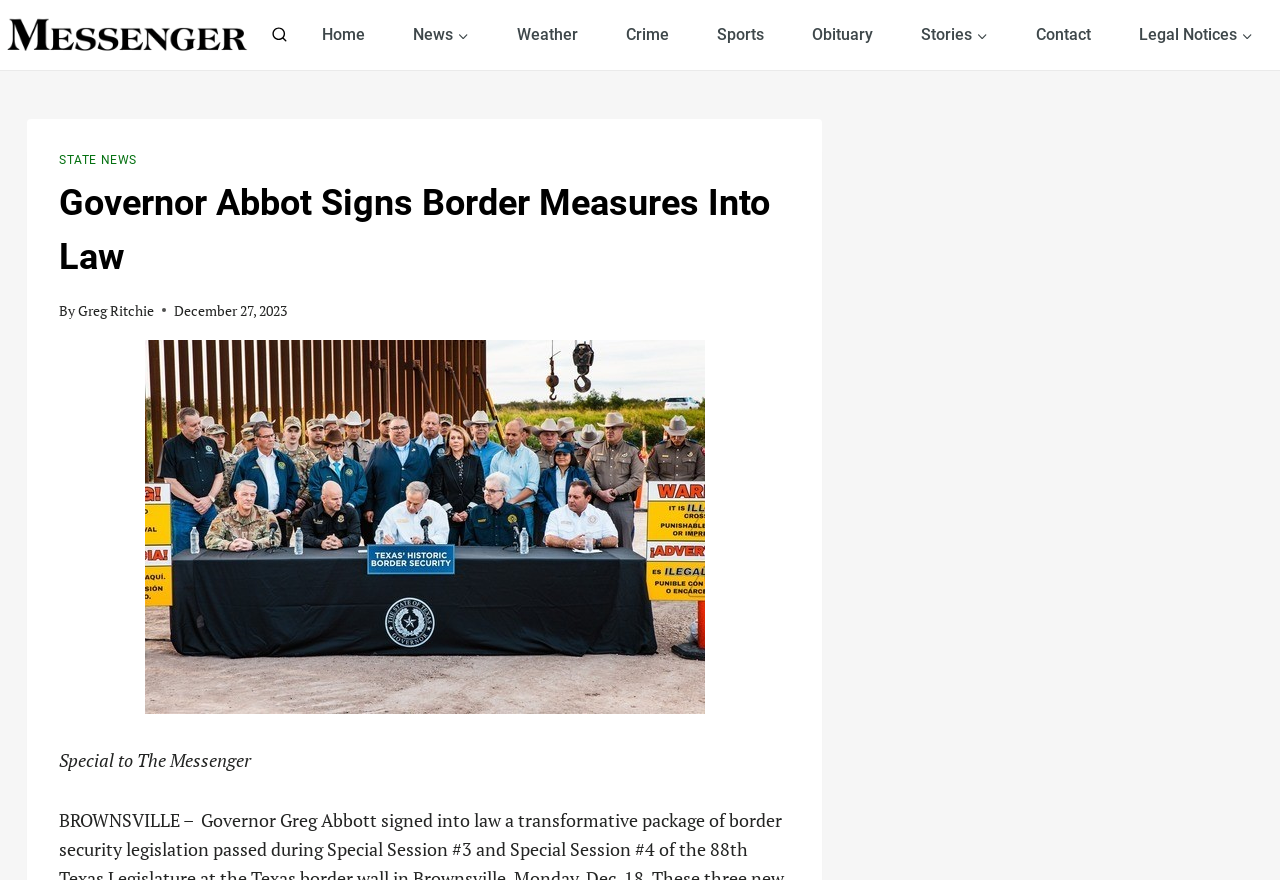How many main navigation links are there?
Look at the image and answer with only one word or phrase.

8